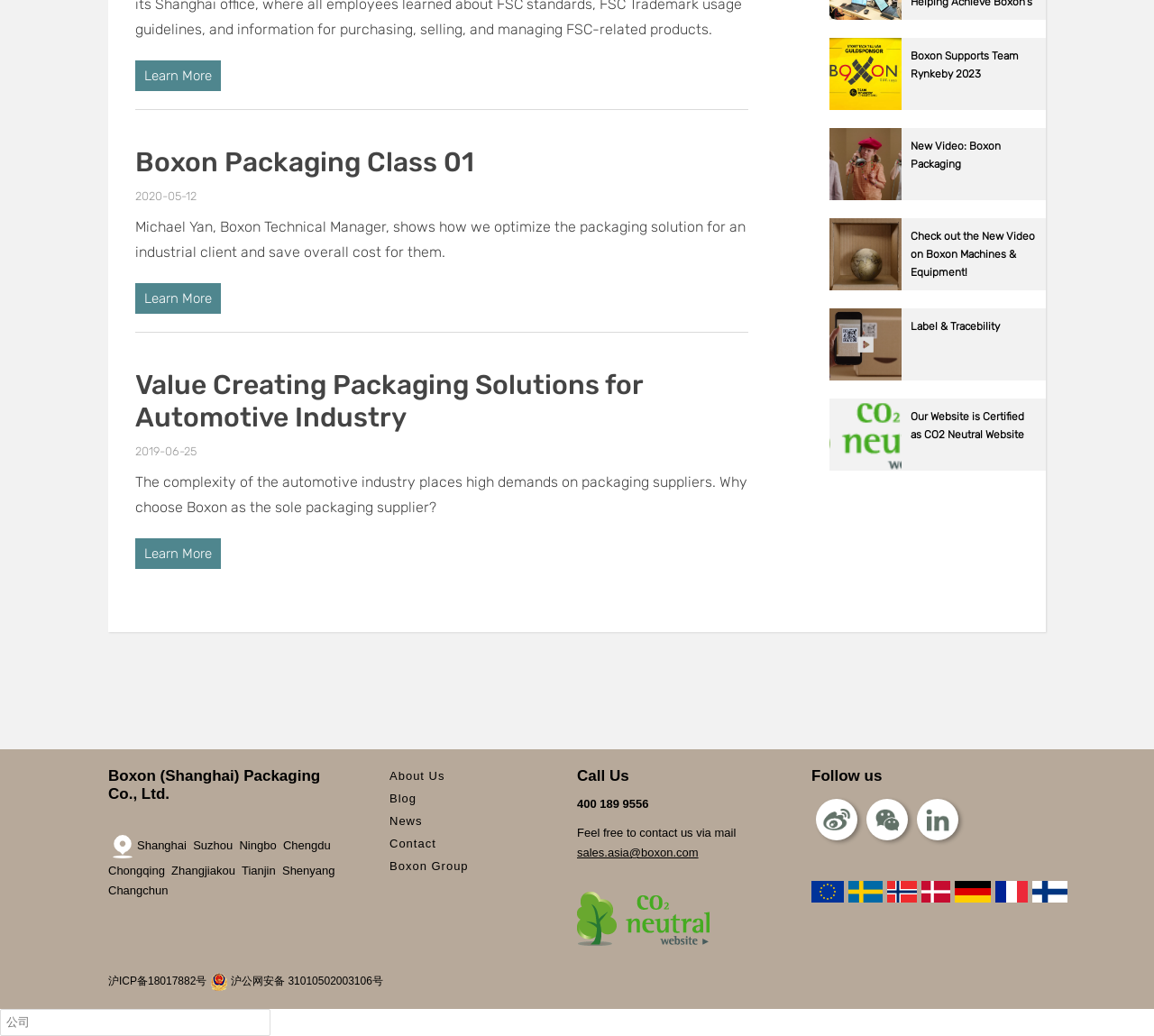Can you find the bounding box coordinates of the area I should click to execute the following instruction: "Click on 'Learn More' to know about Boxon Packaging Class 01"?

[0.117, 0.058, 0.191, 0.088]